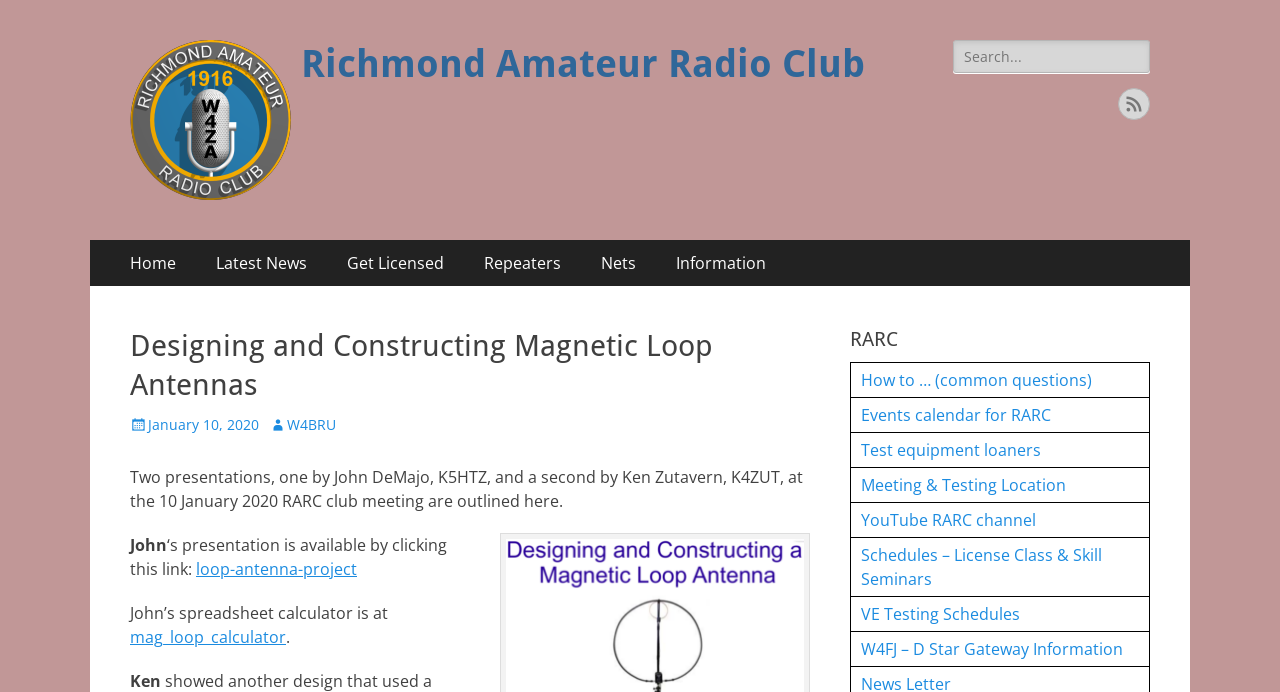Who are the authors of the presentations?
Using the image as a reference, deliver a detailed and thorough answer to the question.

The authors of the presentations can be found in the main content area of the webpage, where it is written that 'Two presentations, one by John DeMajo, K5HTZ, and a second by Ken Zutavern, K4ZUT, at the 10 January 2020 RARC club meeting are outlined here.'